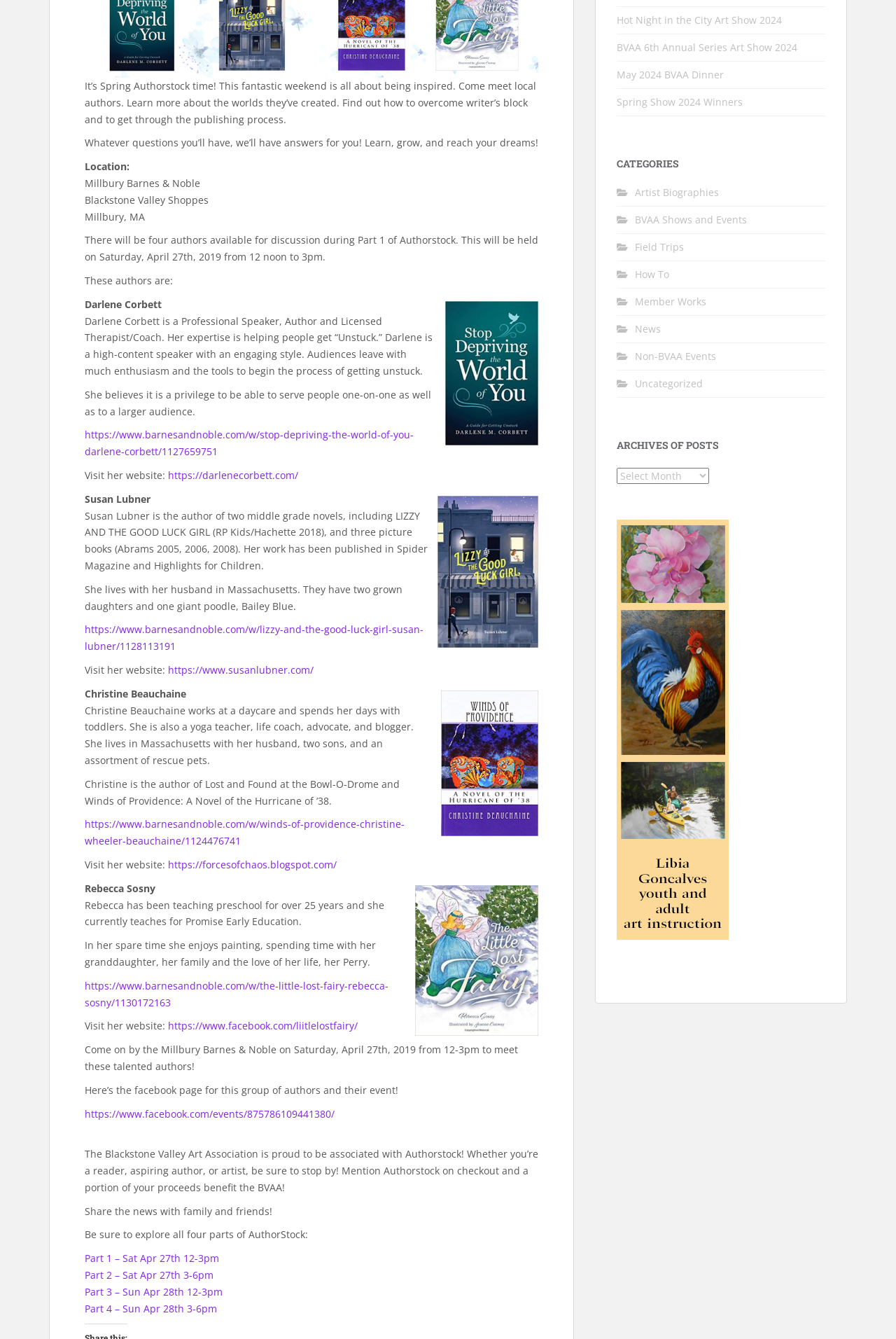Please provide the bounding box coordinates for the UI element as described: "How To". The coordinates must be four floats between 0 and 1, represented as [left, top, right, bottom].

[0.709, 0.2, 0.747, 0.21]